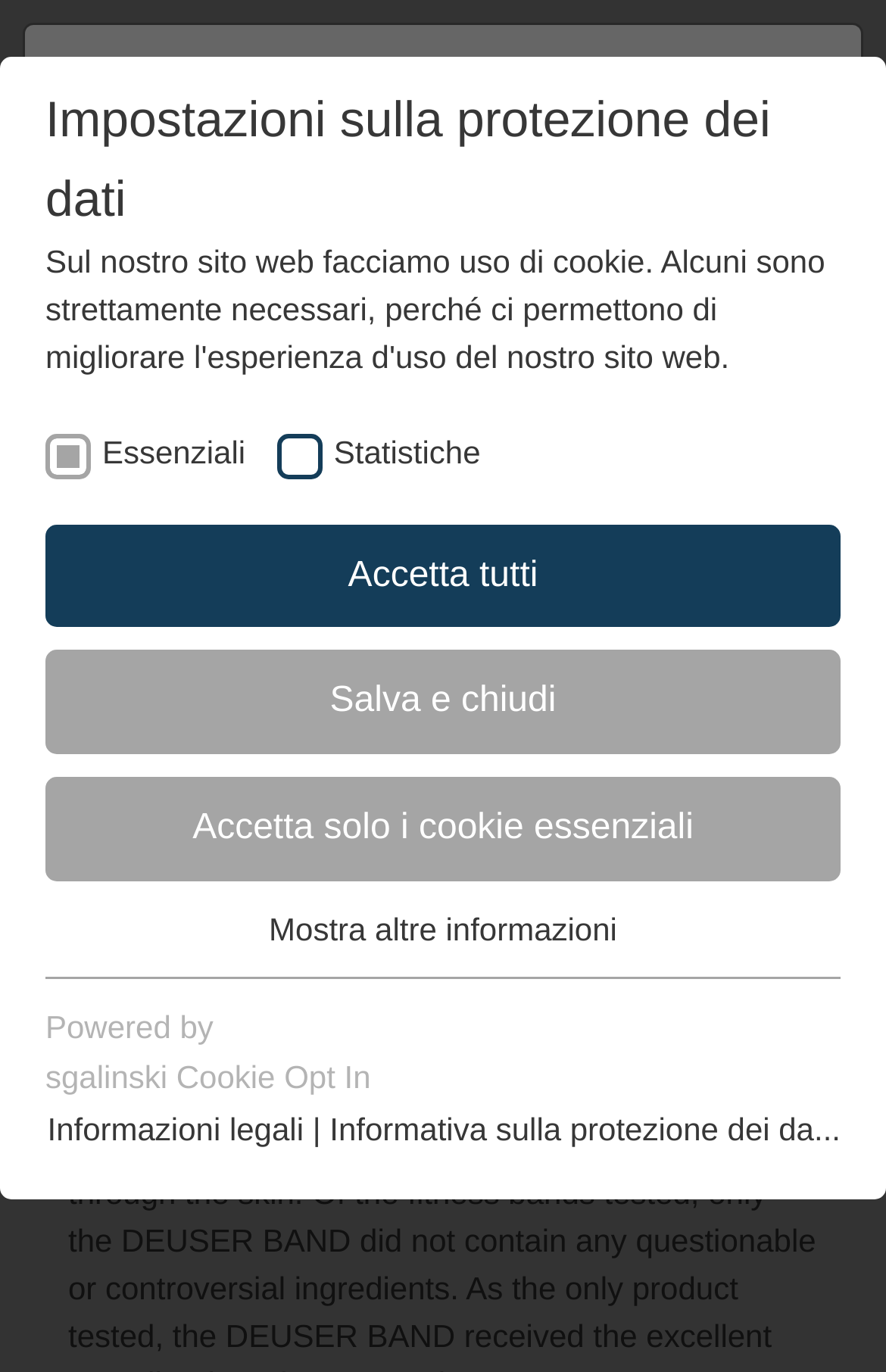Determine the bounding box coordinates of the clickable region to carry out the instruction: "Go to the imprint page".

[0.053, 0.809, 0.343, 0.836]